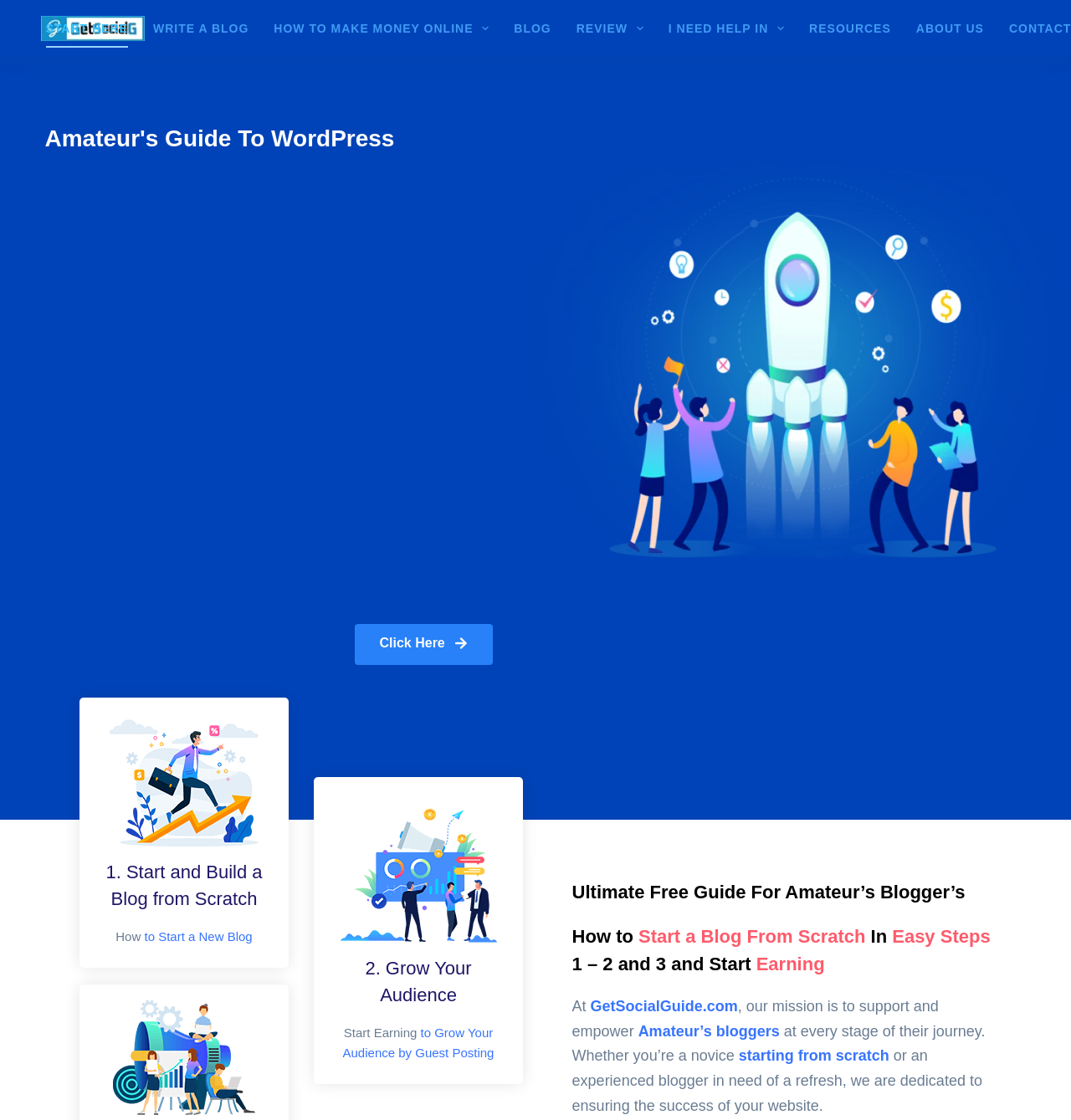Pinpoint the bounding box coordinates of the element that must be clicked to accomplish the following instruction: "Click on 'WRITE A BLOG'". The coordinates should be in the format of four float numbers between 0 and 1, i.e., [left, top, right, bottom].

[0.132, 0.008, 0.244, 0.042]